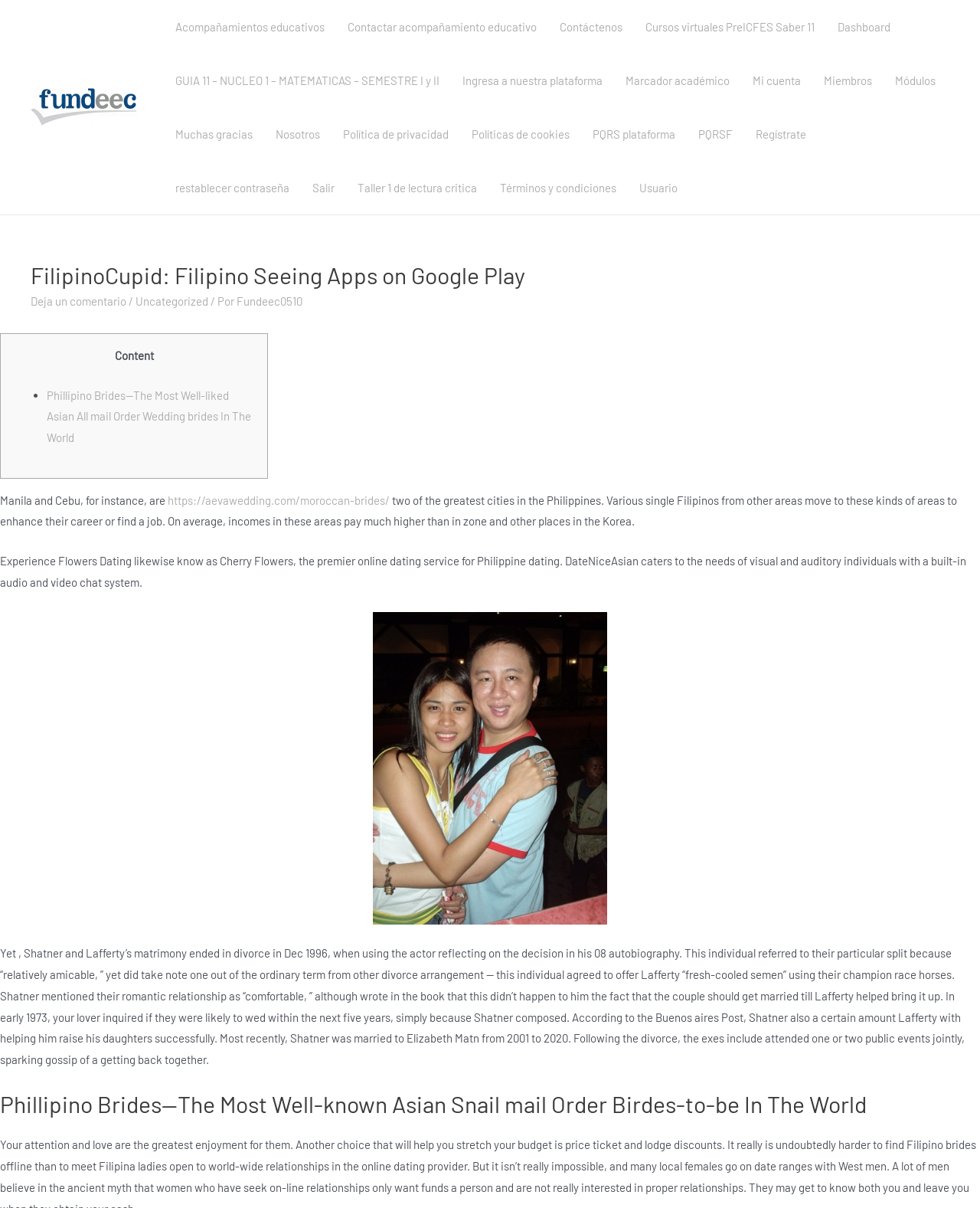Please identify the bounding box coordinates of the element's region that needs to be clicked to fulfill the following instruction: "Click on the 'Uncategorized' link". The bounding box coordinates should consist of four float numbers between 0 and 1, i.e., [left, top, right, bottom].

[0.138, 0.244, 0.212, 0.255]